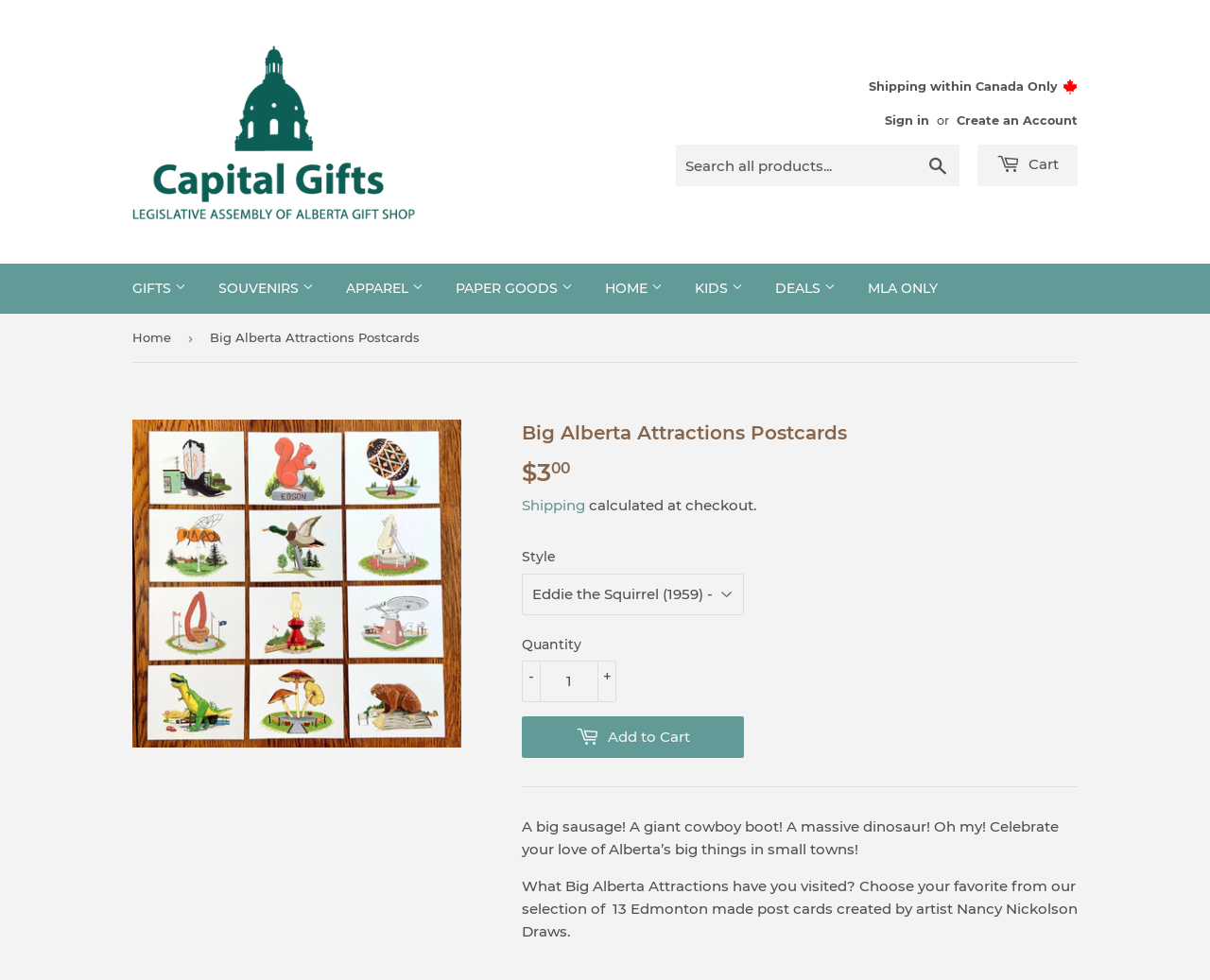Examine the image and give a thorough answer to the following question:
What is the theme of the postcards?

The theme of the postcards can be inferred from the product description on the webpage. The description mentions 'A big sausage! A giant cowboy boot! A massive dinosaur! Oh my! Celebrate your love of Alberta’s big things in small towns!', indicating that the postcards feature illustrations of large objects or landmarks found in small towns in Alberta.